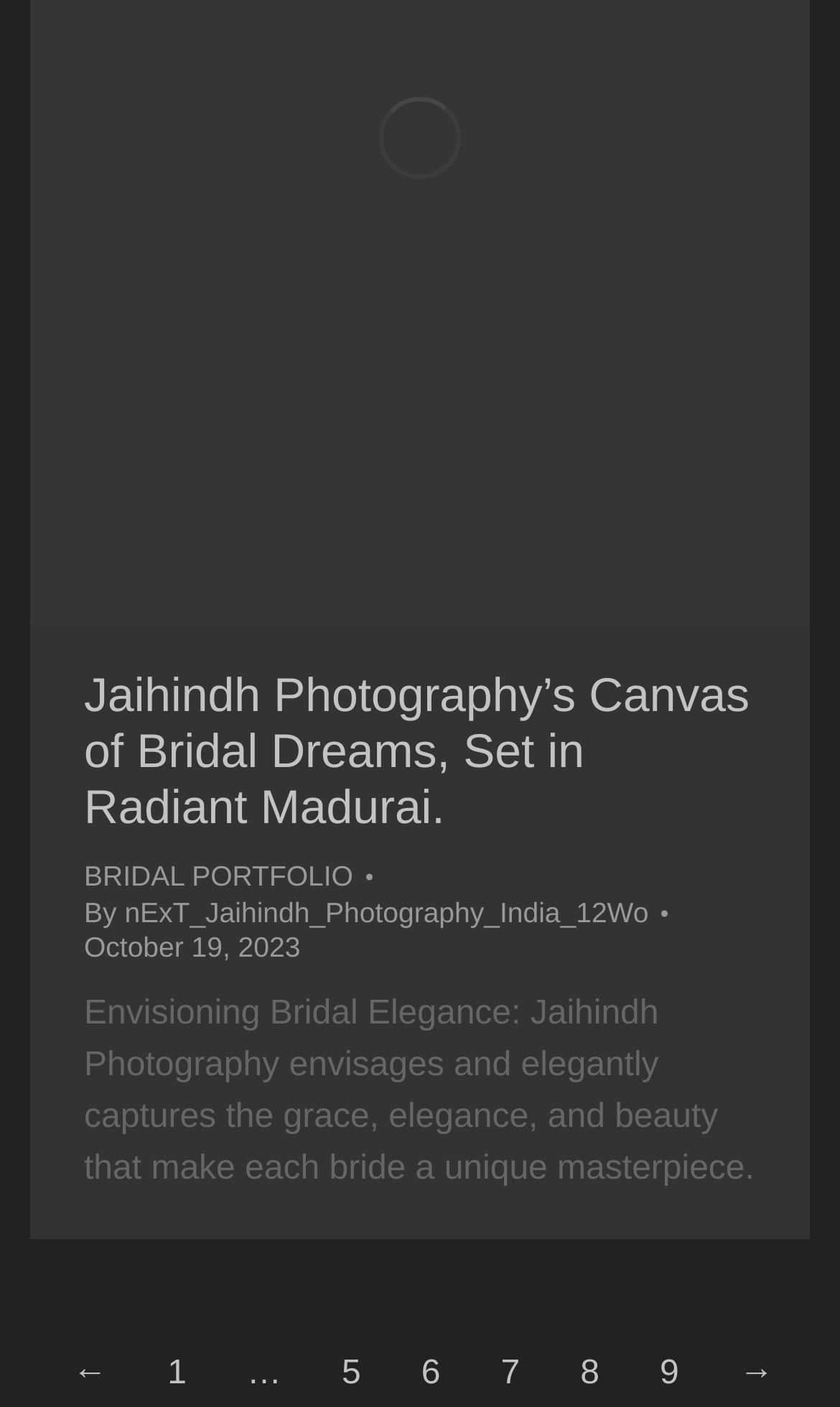Kindly determine the bounding box coordinates for the clickable area to achieve the given instruction: "Go to page 1".

[0.179, 0.958, 0.243, 0.998]